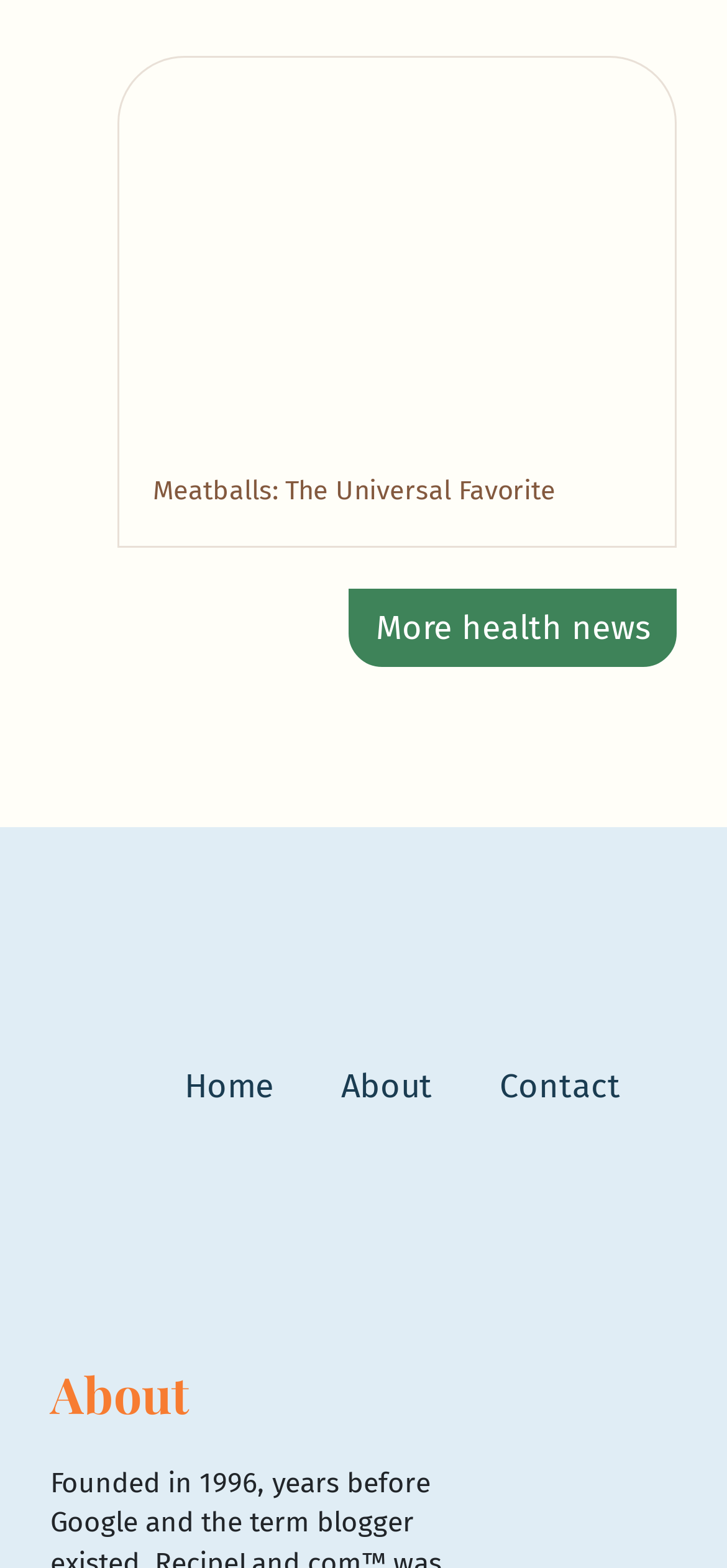Given the description Contact, predict the bounding box coordinates of the UI element. Ensure the coordinates are in the format (top-left x, top-left y, bottom-right x, bottom-right y) and all values are between 0 and 1.

[0.641, 0.667, 0.9, 0.719]